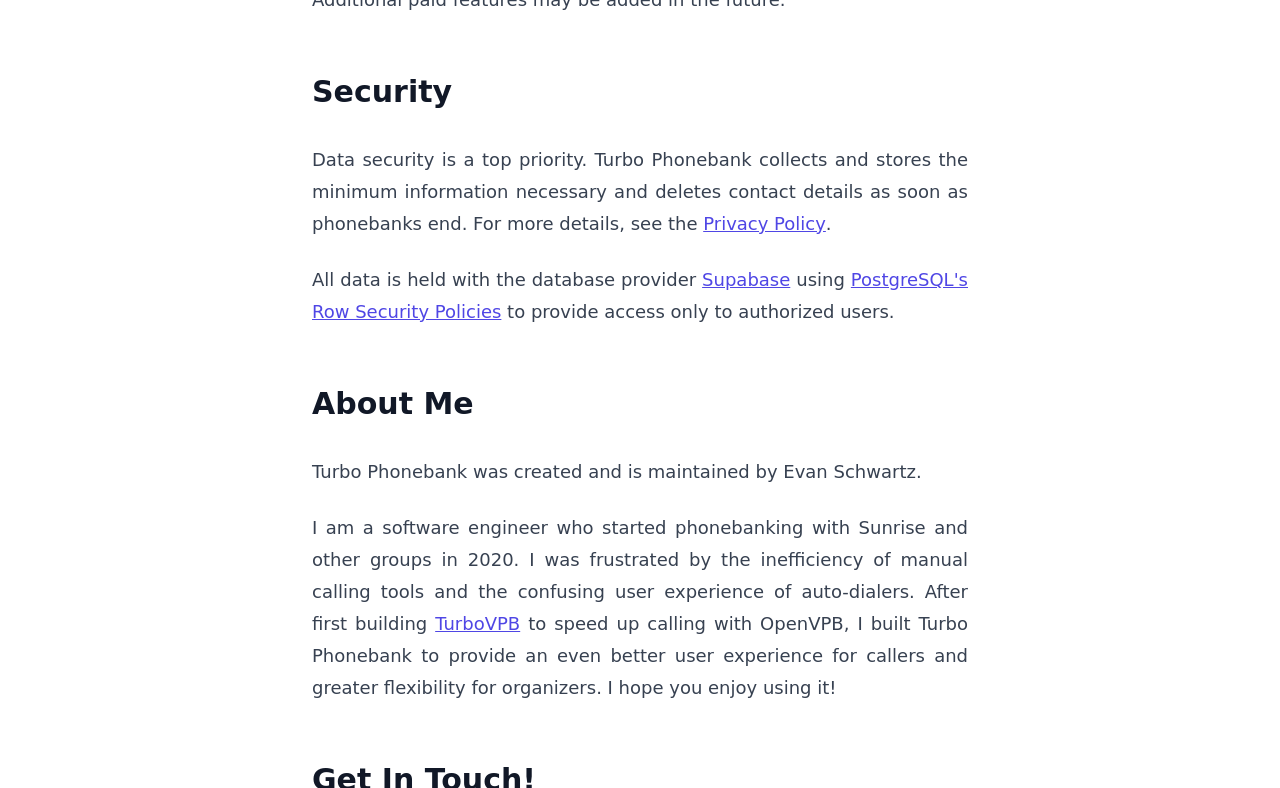What is the top priority of Turbo Phonebank?
Please describe in detail the information shown in the image to answer the question.

The webpage mentions 'Data security is a top priority' in the first paragraph, indicating that Turbo Phonebank prioritizes data security.